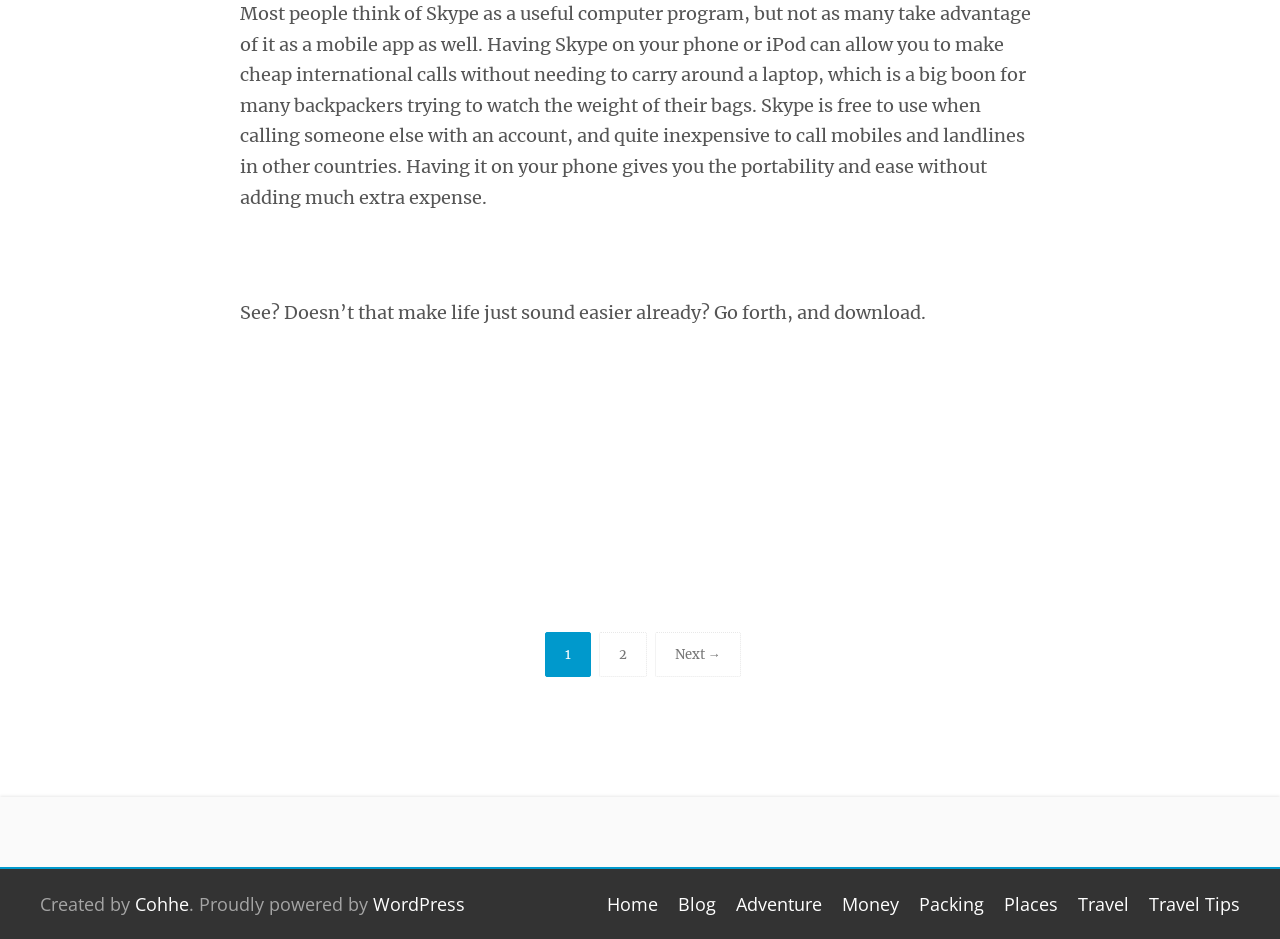Please identify the bounding box coordinates of the element I should click to complete this instruction: 'Click on 'Next →' to view more content'. The coordinates should be given as four float numbers between 0 and 1, like this: [left, top, right, bottom].

[0.511, 0.673, 0.579, 0.721]